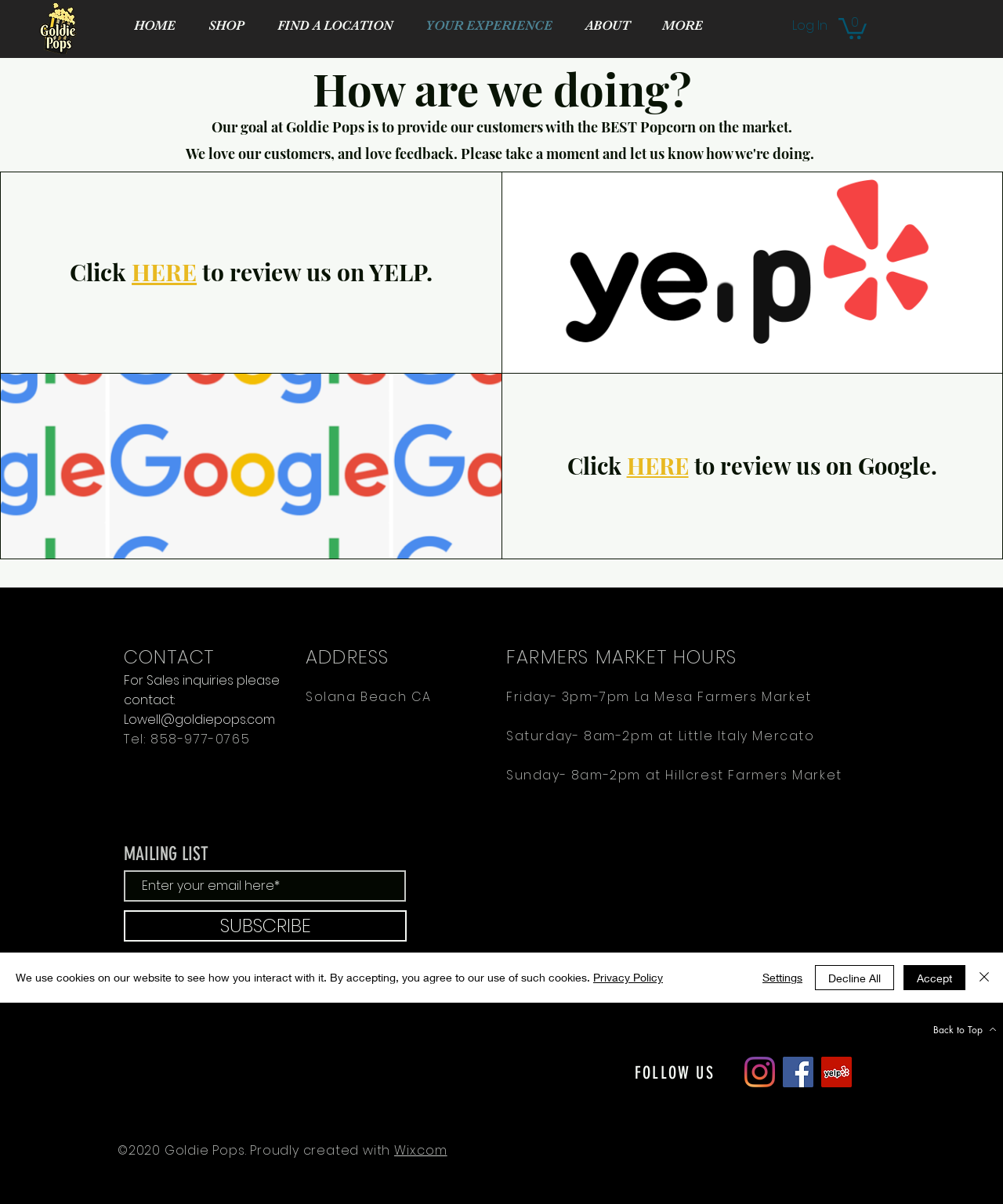Use the details in the image to answer the question thoroughly: 
What is the name of the farmers market where Goldie Pops is available on Fridays?

The name of the farmers market where Goldie Pops is available on Fridays can be found in the 'FARMERS MARKET HOURS' section at the bottom of the webpage, which lists 'Friday- 3pm-7pm La Mesa Farmers Market'.